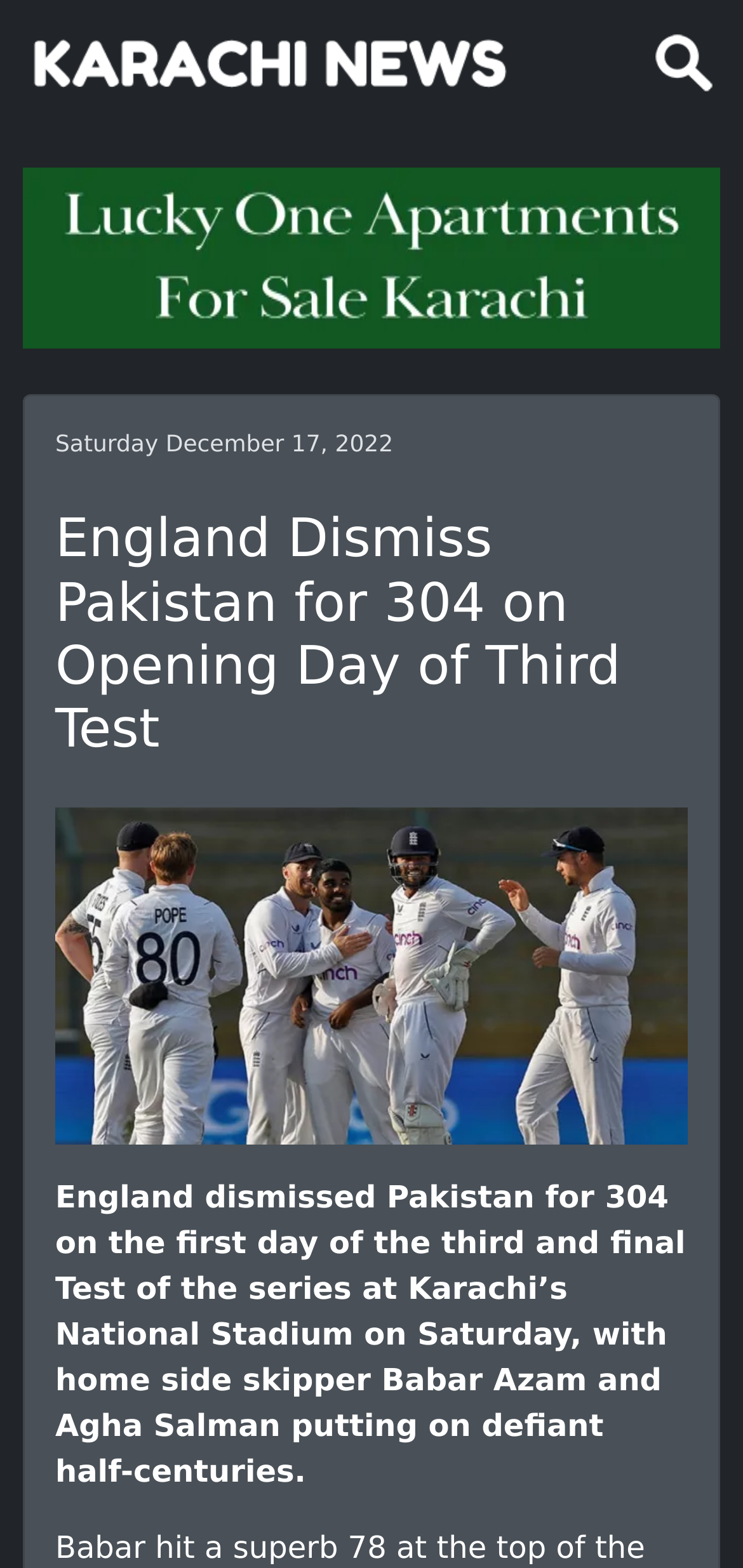Who scored half-centuries for Pakistan?
Please provide an in-depth and detailed response to the question.

The answer can be found in the paragraph of text that describes the content of the webpage. The text states 'England dismissed Pakistan for 304 on the first day of the third and final Test of the series at Karachi’s National Stadium on Saturday, with home side skipper Babar Azam and Agha Salman putting on defiant half-centuries.' From this, we can infer that Babar Azam and Agha Salman scored half-centuries for Pakistan.